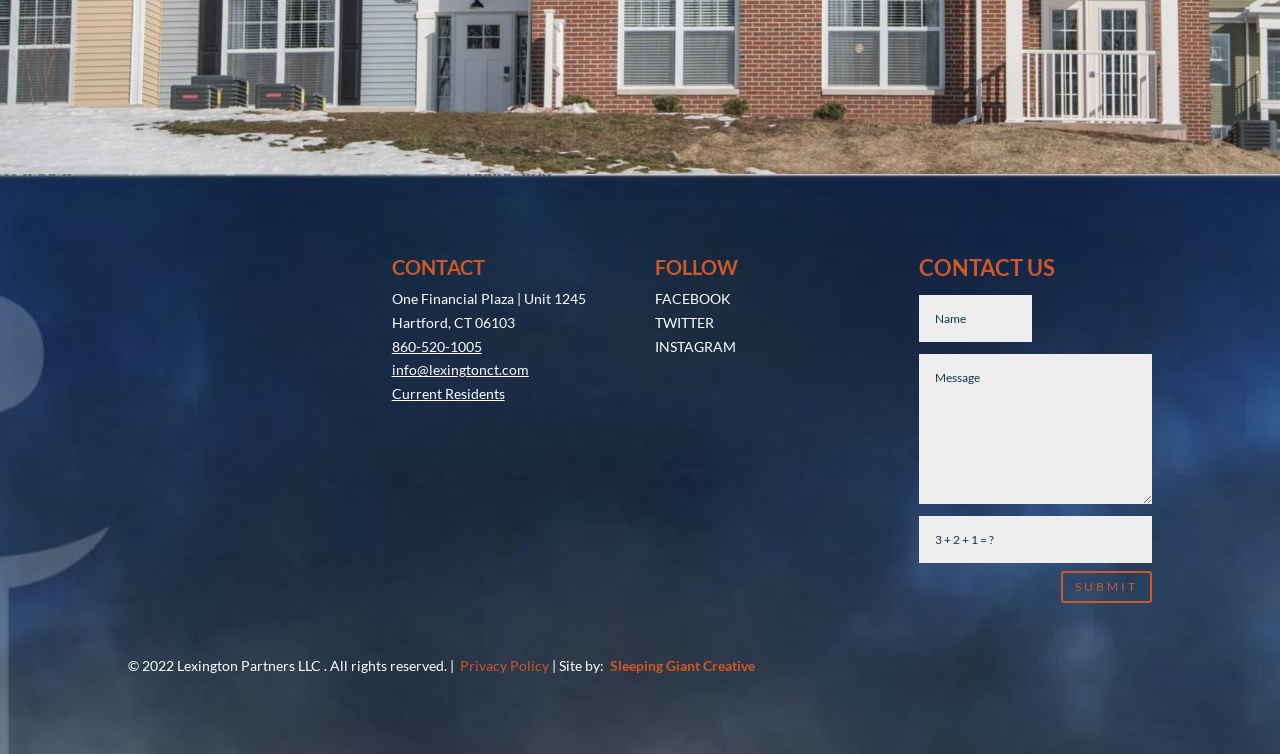Identify the bounding box coordinates of the region that needs to be clicked to carry out this instruction: "Follow on FACEBOOK". Provide these coordinates as four float numbers ranging from 0 to 1, i.e., [left, top, right, bottom].

[0.512, 0.385, 0.571, 0.407]